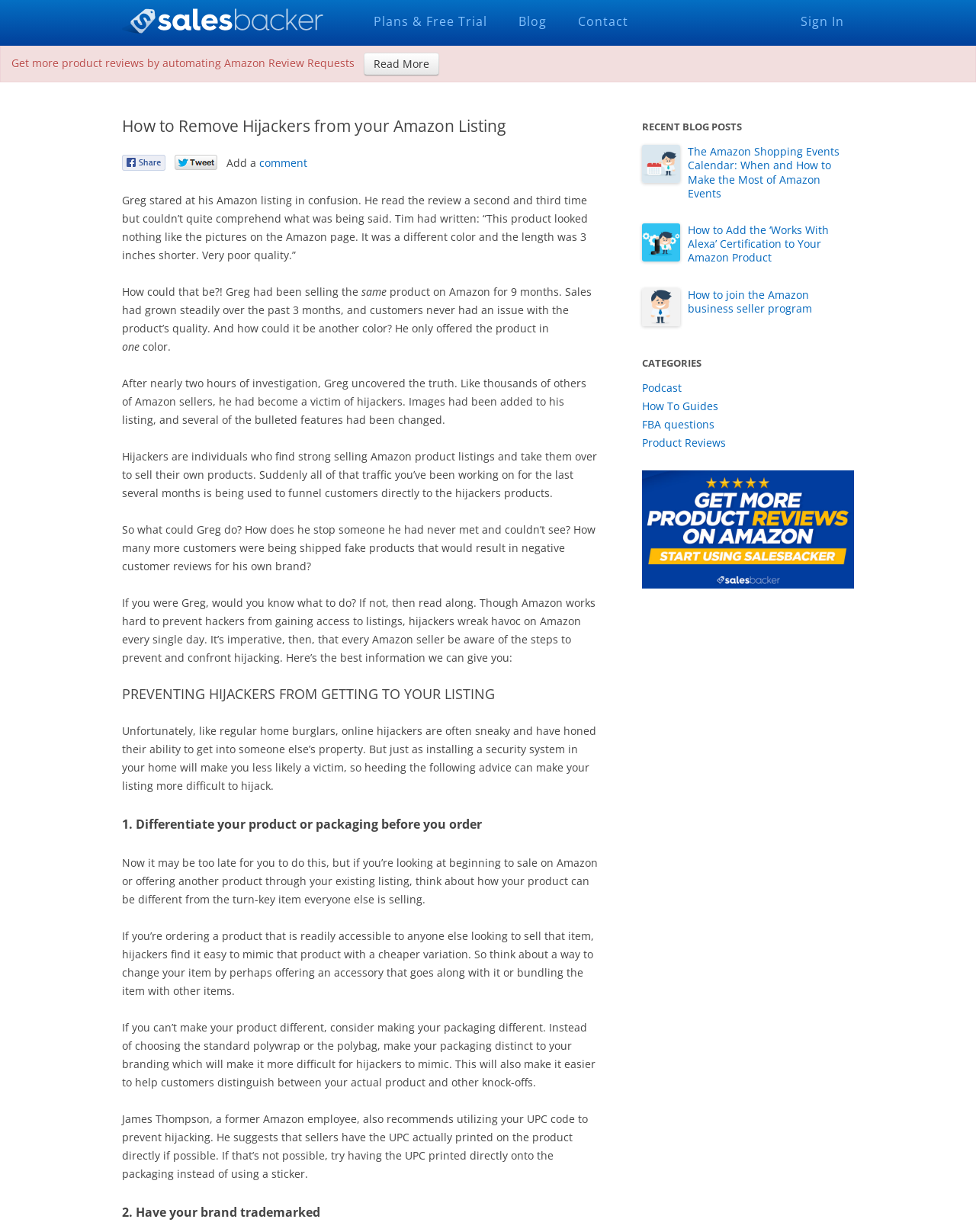Find the bounding box of the web element that fits this description: "Plans & Free Trial".

[0.372, 0.006, 0.509, 0.03]